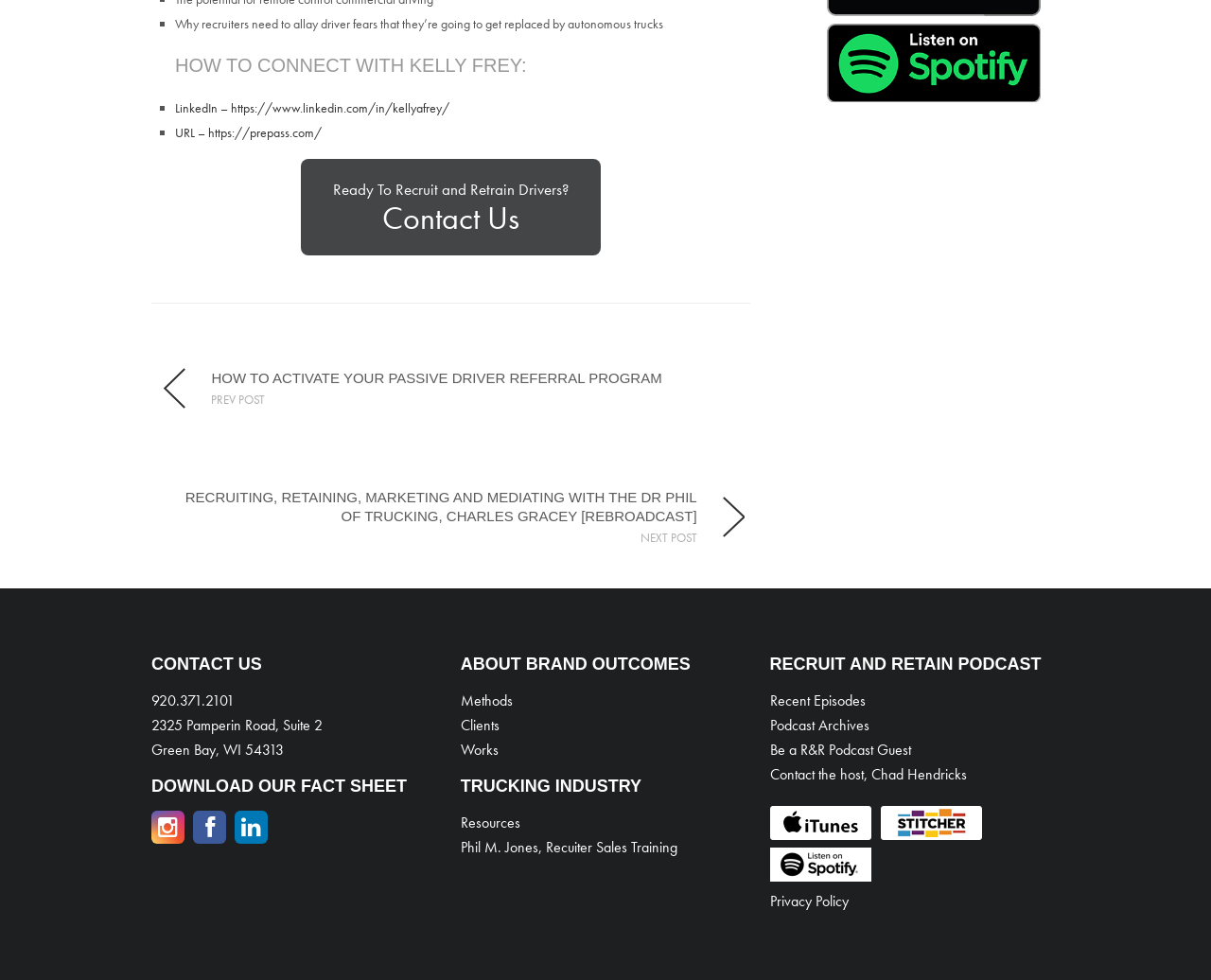What are the available podcast platforms?
We need a detailed and exhaustive answer to the question. Please elaborate.

The webpage provides links to listen to the 'RECRUIT AND RETAIN PODCAST' on various platforms, including iTunes, Stitcher, and Spotify, which can be found at the bottom of the webpage.